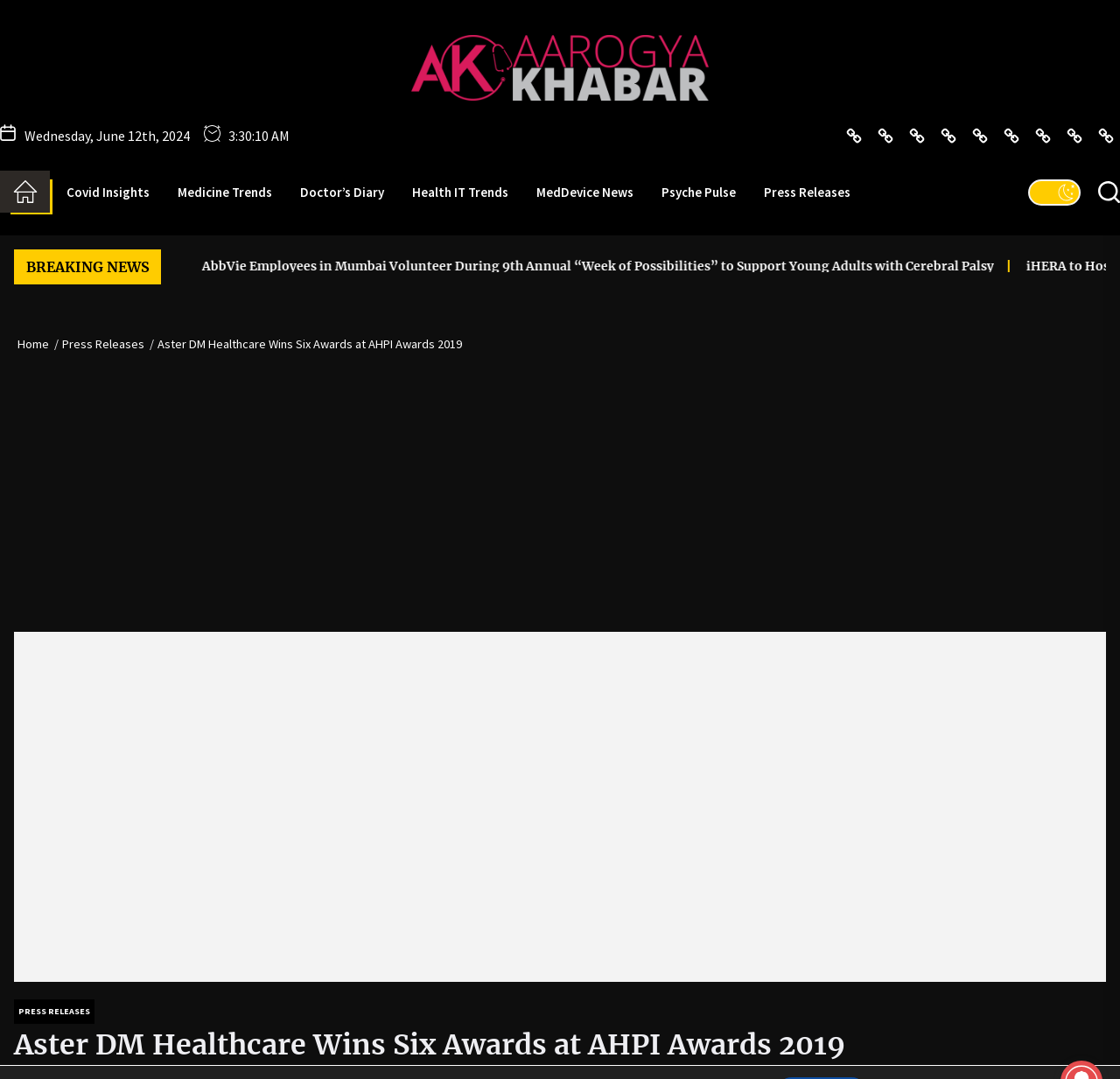Identify the coordinates of the bounding box for the element described below: "Home". Return the coordinates as four float numbers between 0 and 1: [left, top, right, bottom].

[0.012, 0.312, 0.052, 0.326]